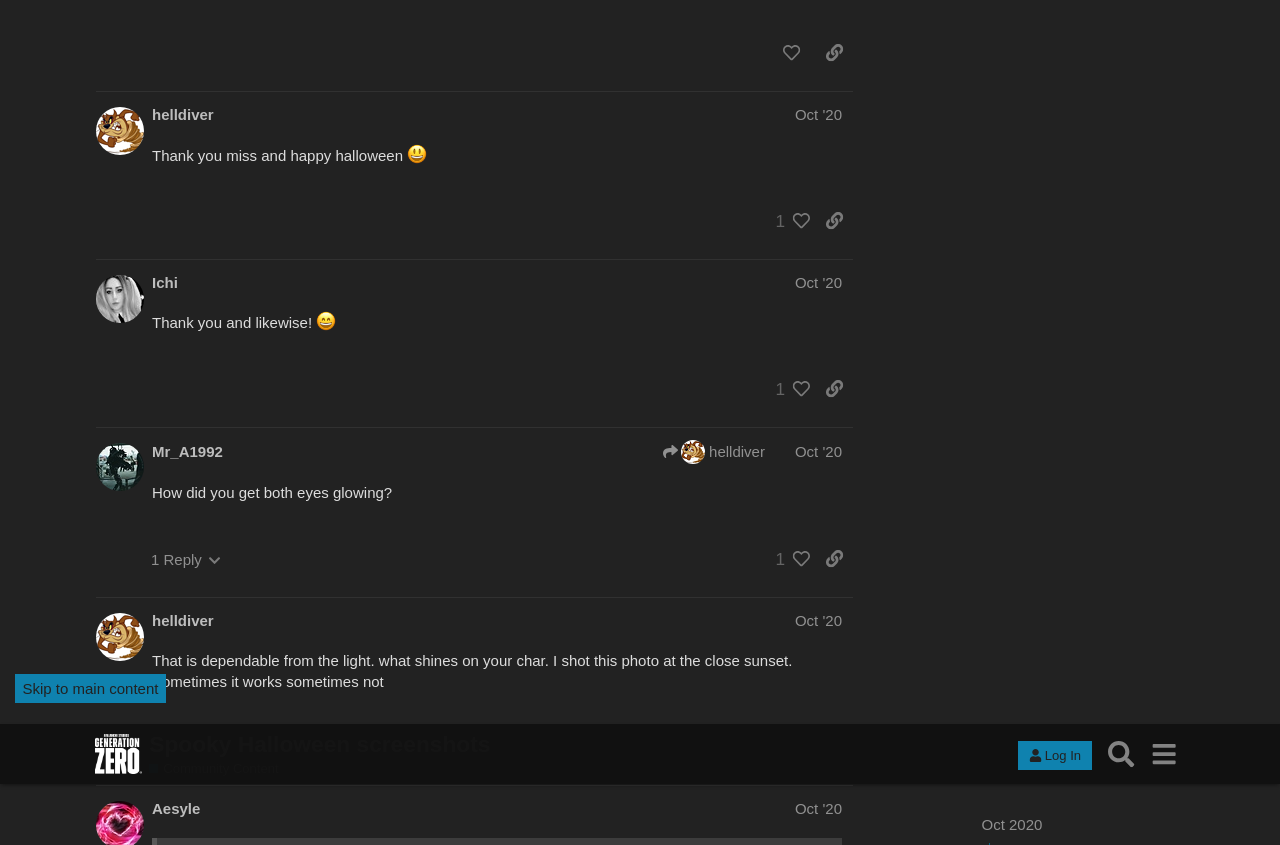Answer the question using only a single word or phrase: 
How many replies does the topic 'Winter Event 2023' have?

3